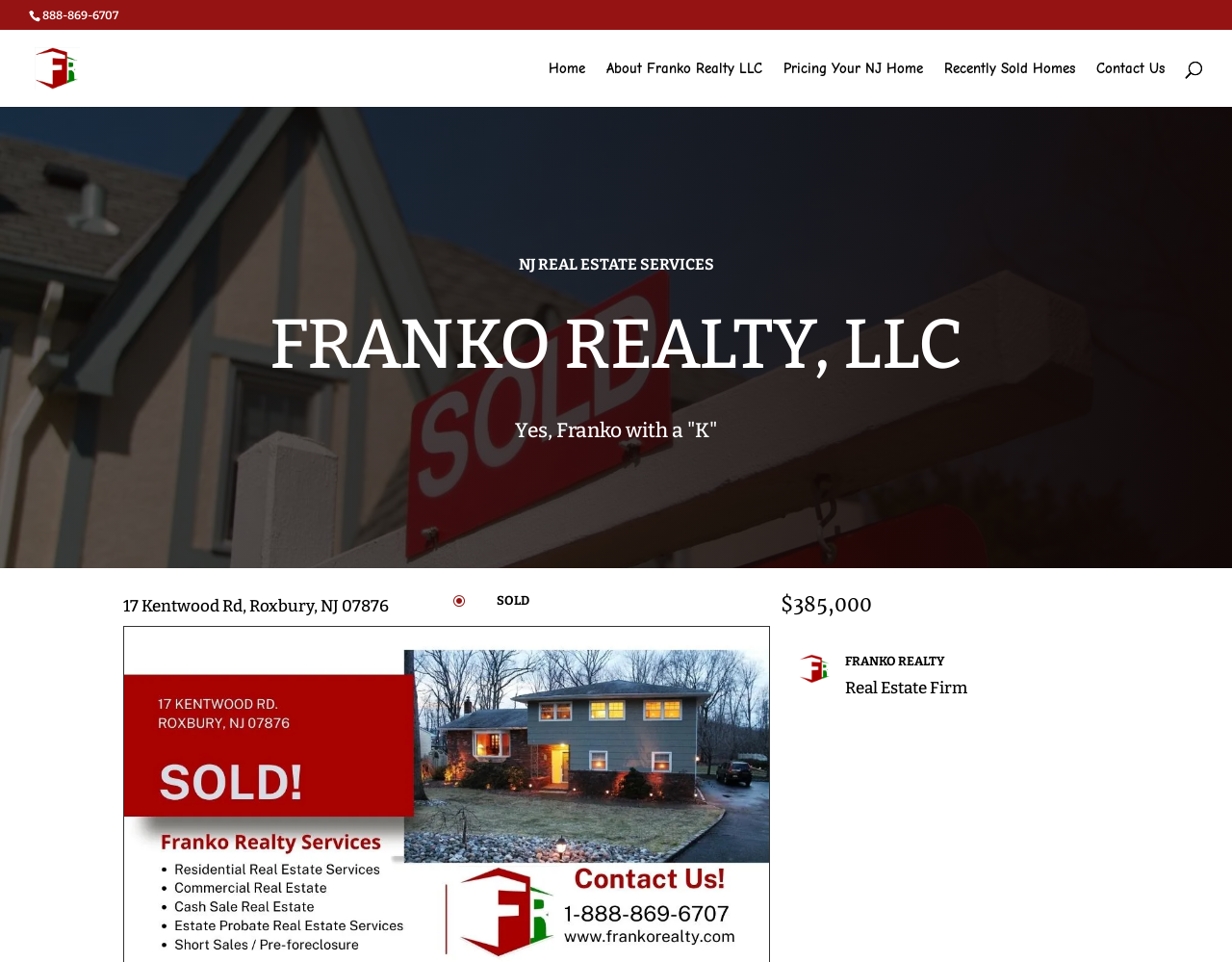Please respond in a single word or phrase: 
What is the phone number on the top?

888-869-6707